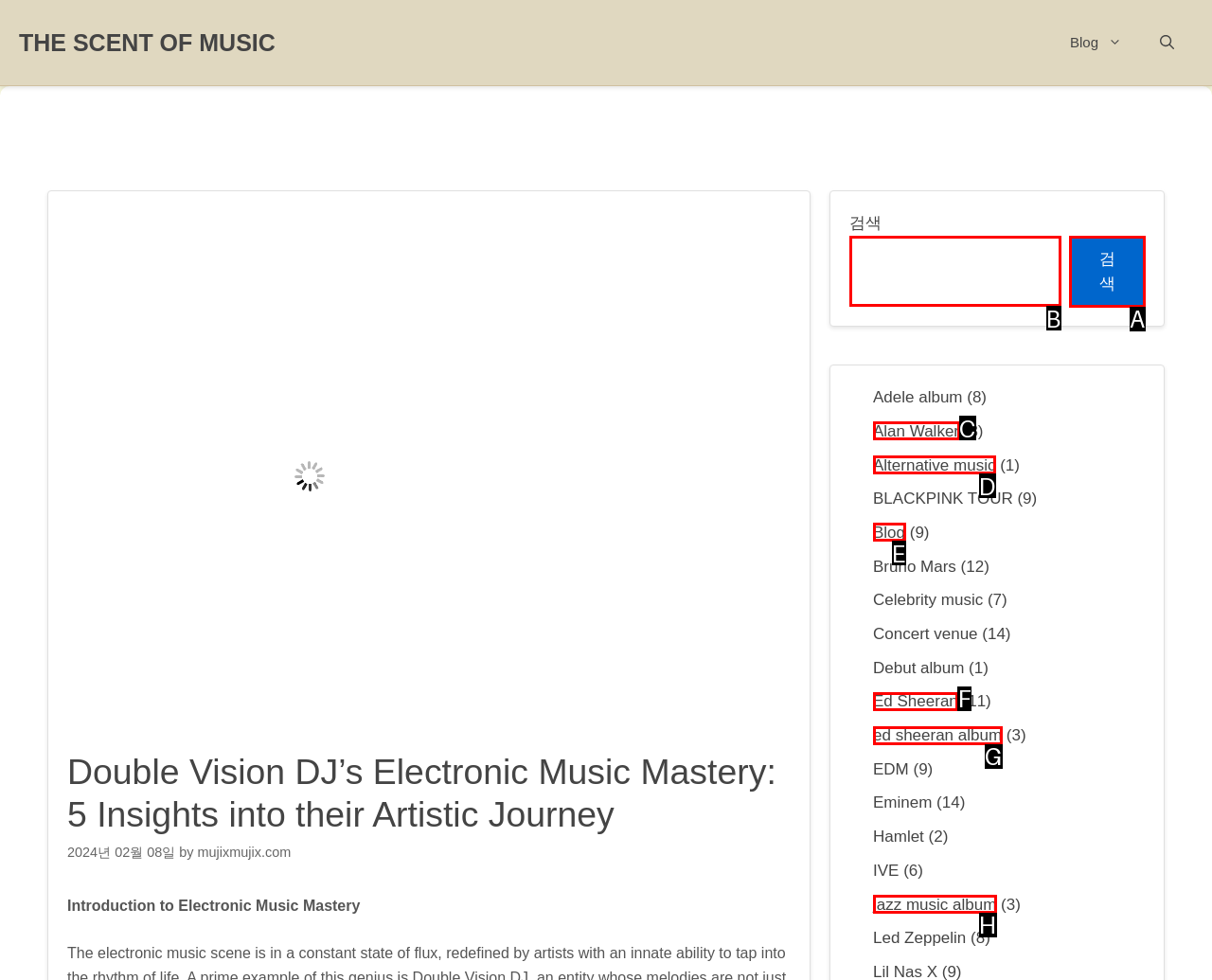Choose the HTML element you need to click to achieve the following task: Search for something
Respond with the letter of the selected option from the given choices directly.

B